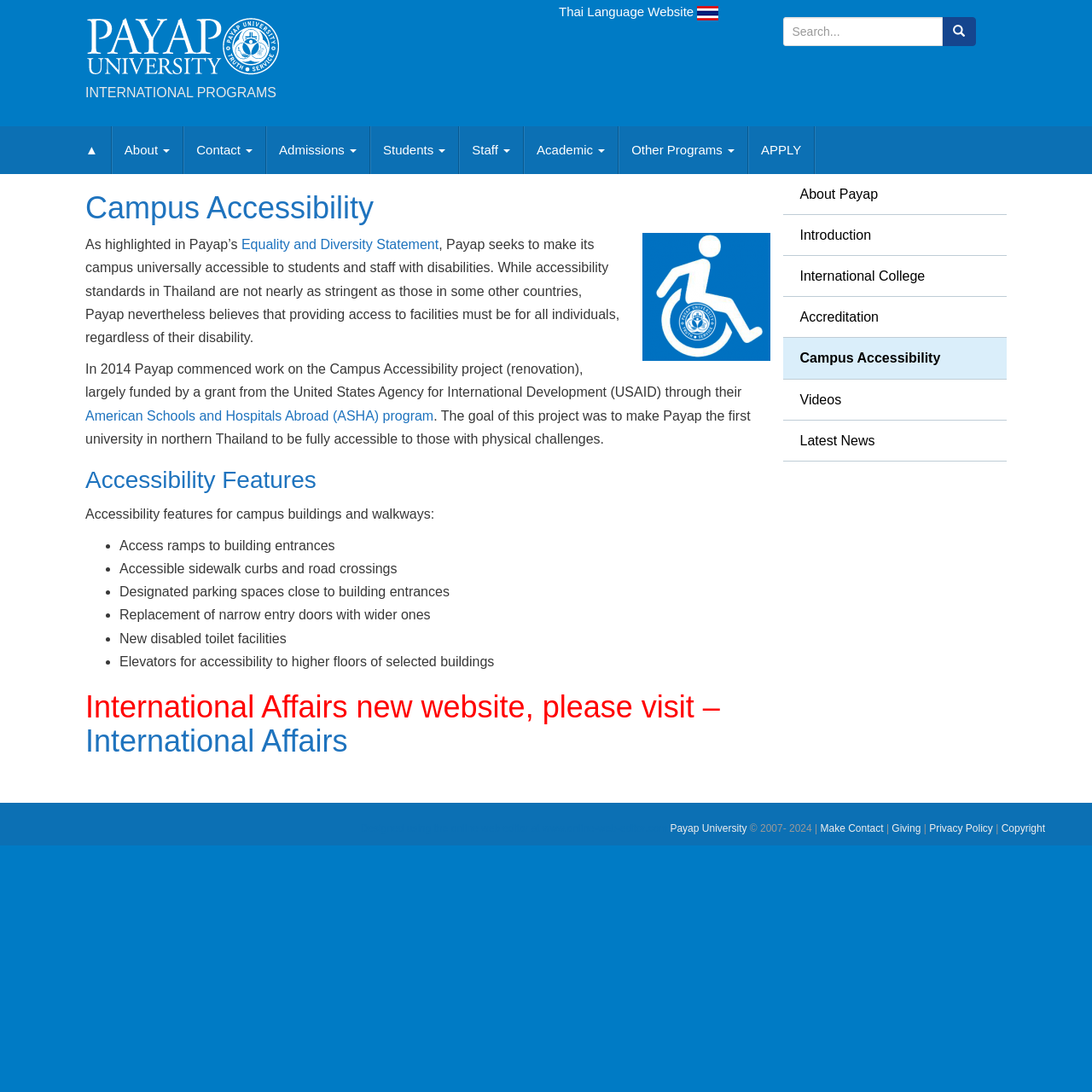Please identify the bounding box coordinates of the element's region that needs to be clicked to fulfill the following instruction: "Search for something". The bounding box coordinates should consist of four float numbers between 0 and 1, i.e., [left, top, right, bottom].

[0.716, 0.018, 0.724, 0.211]